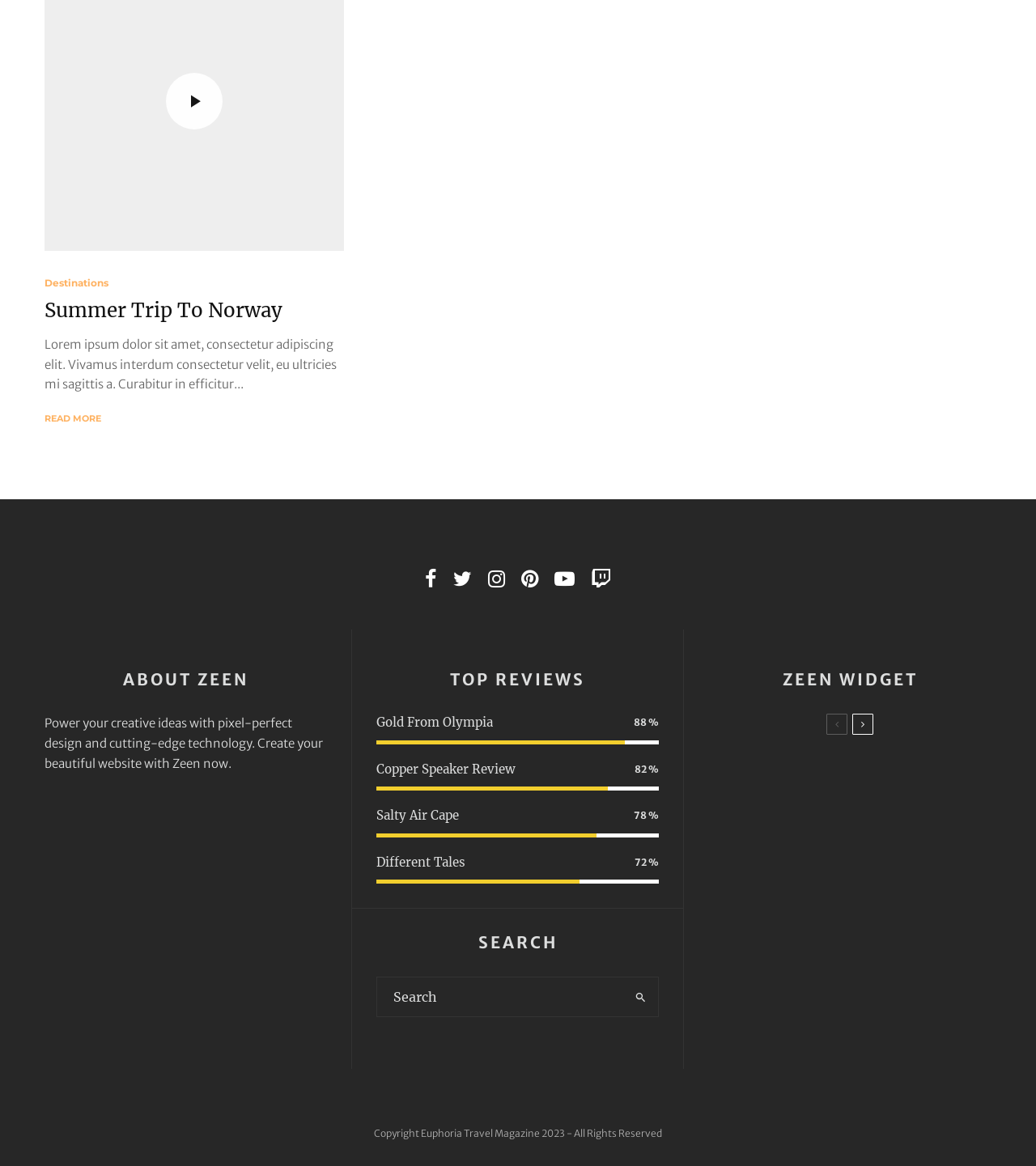Please determine the bounding box coordinates of the section I need to click to accomplish this instruction: "Click on the 'Summer Trip To Norway' link".

[0.043, 0.257, 0.273, 0.277]